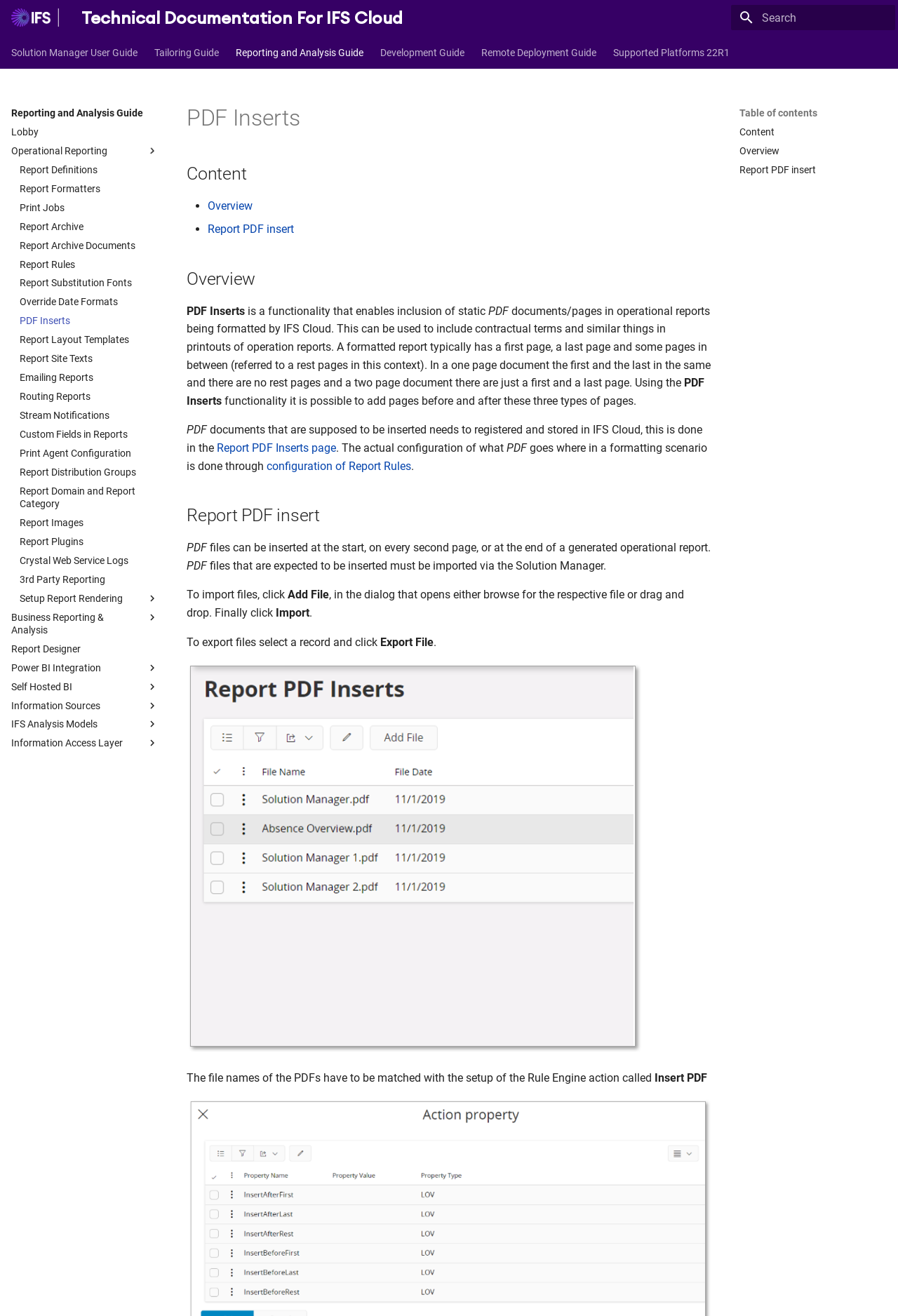Identify the bounding box coordinates of the element to click to follow this instruction: 'View the Report PDF Inserts page'. Ensure the coordinates are four float values between 0 and 1, provided as [left, top, right, bottom].

[0.241, 0.335, 0.374, 0.345]